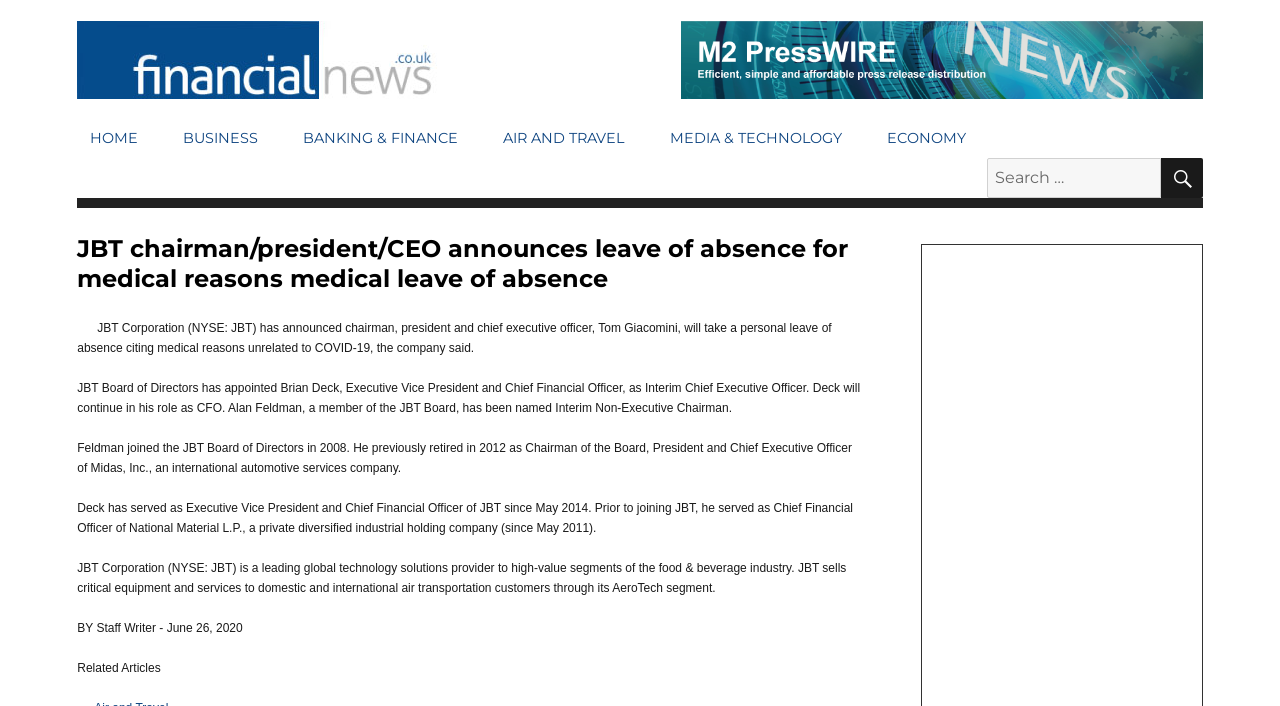Please provide a comprehensive answer to the question below using the information from the image: What is the segment of JBT Corporation that sells critical equipment and services to air transportation customers?

According to the article, JBT Corporation sells critical equipment and services to domestic and international air transportation customers through its AeroTech segment.